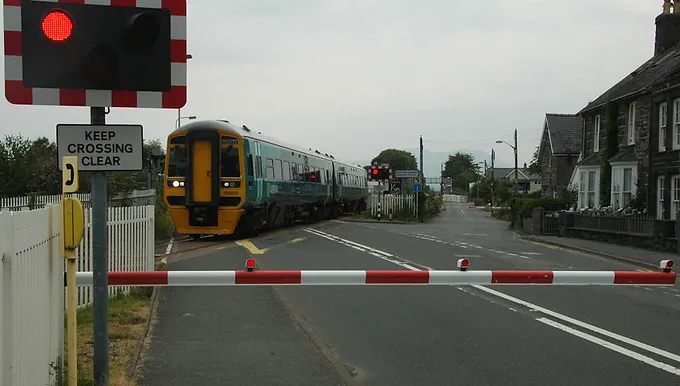Please give a succinct answer to the question in one word or phrase:
What is the purpose of the barrier crossing?

To stop traffic